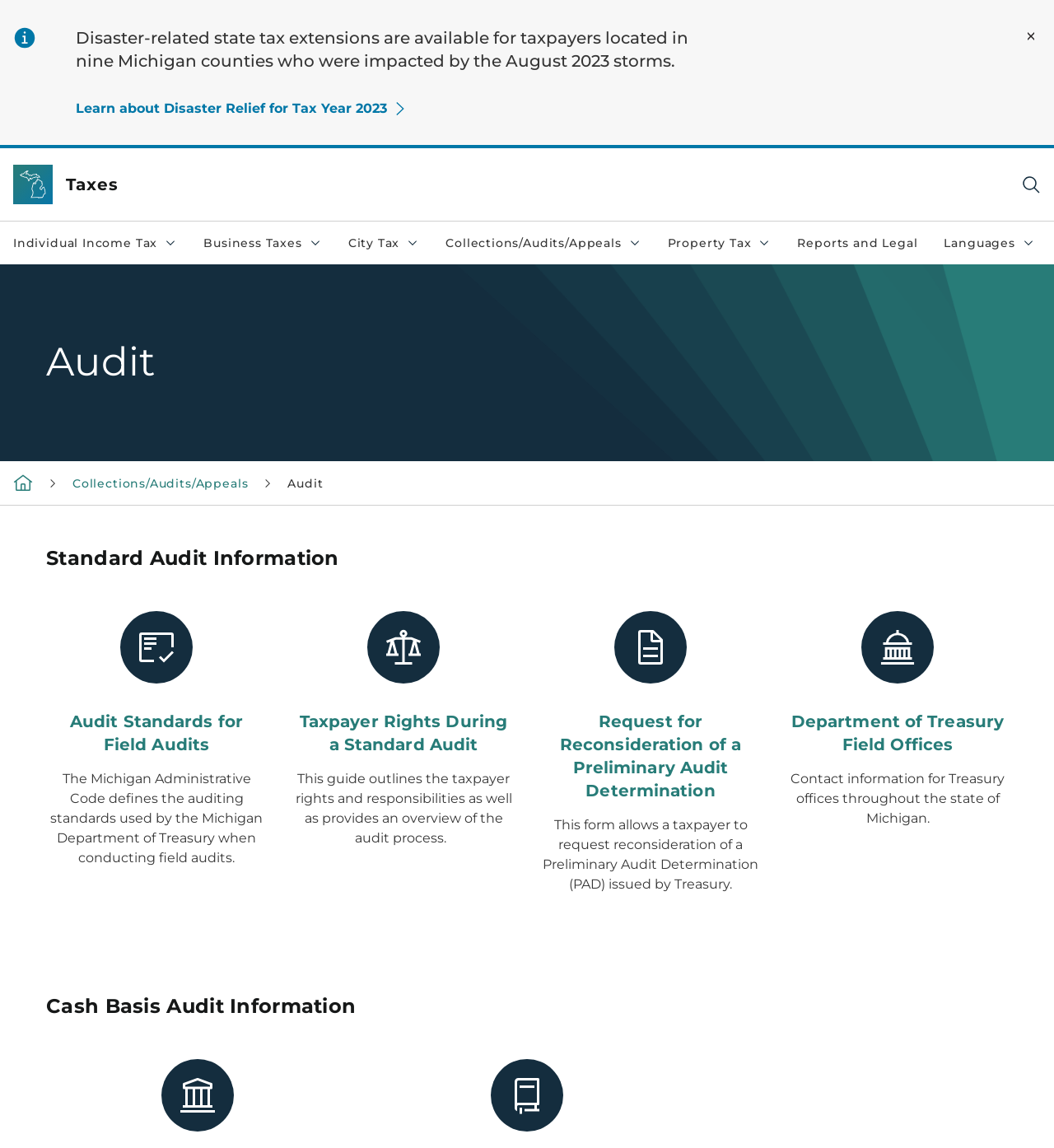Locate the bounding box coordinates of the area you need to click to fulfill this instruction: 'Search'. The coordinates must be in the form of four float numbers ranging from 0 to 1: [left, top, right, bottom].

[0.969, 0.152, 0.988, 0.17]